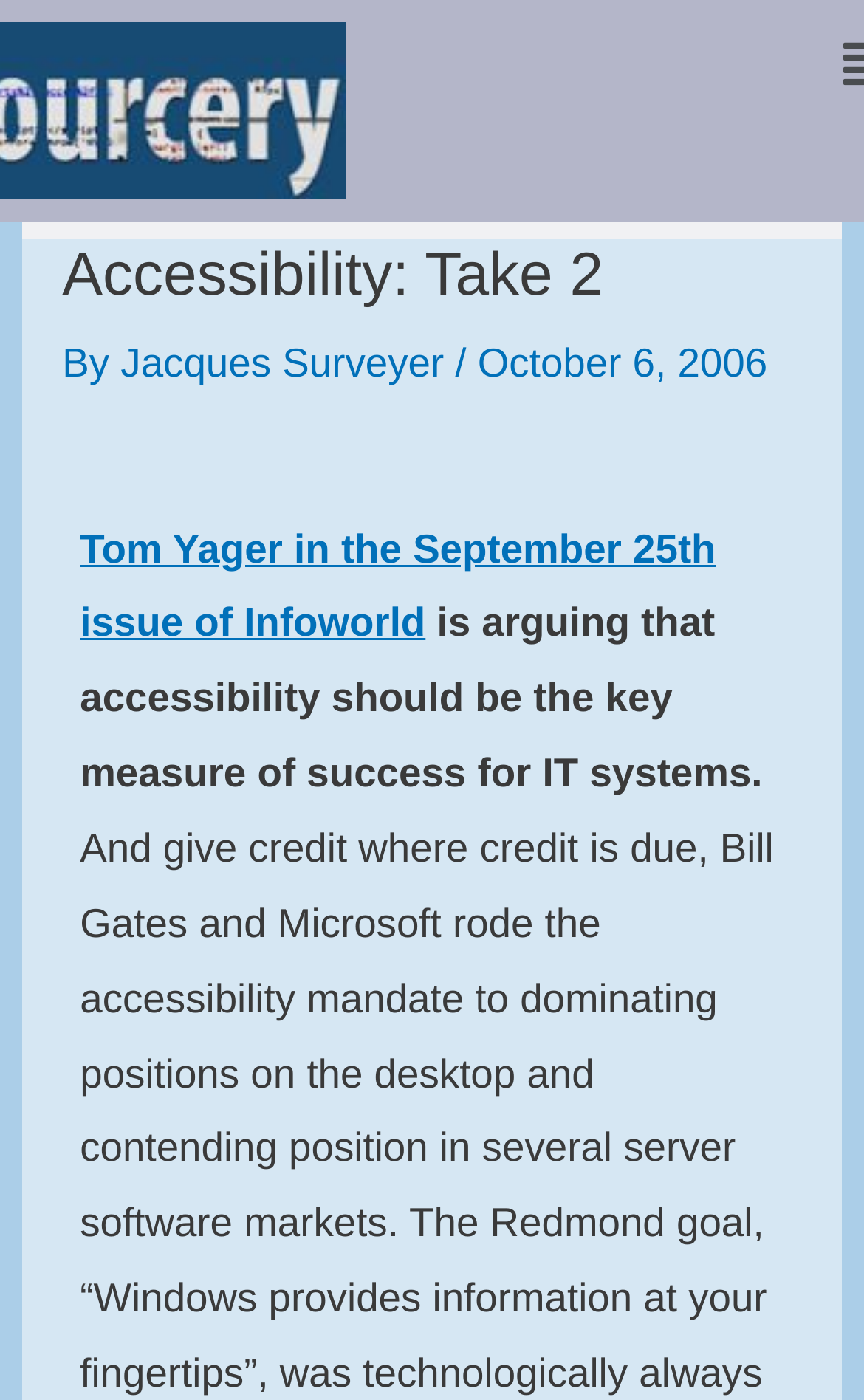Please answer the following question as detailed as possible based on the image: 
What is the date of the article?

I found the answer by looking at the header section of the webpage, where it says 'October 6, 2006'.